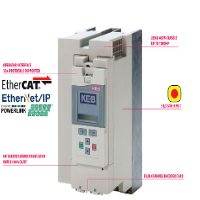What connectivity options does the drive have?
Please use the image to provide an in-depth answer to the question.

The caption highlights the advanced features of the drive, including connectivity options like EtherCAT and Ethernet/IP, which enable its integration into modern automation systems.